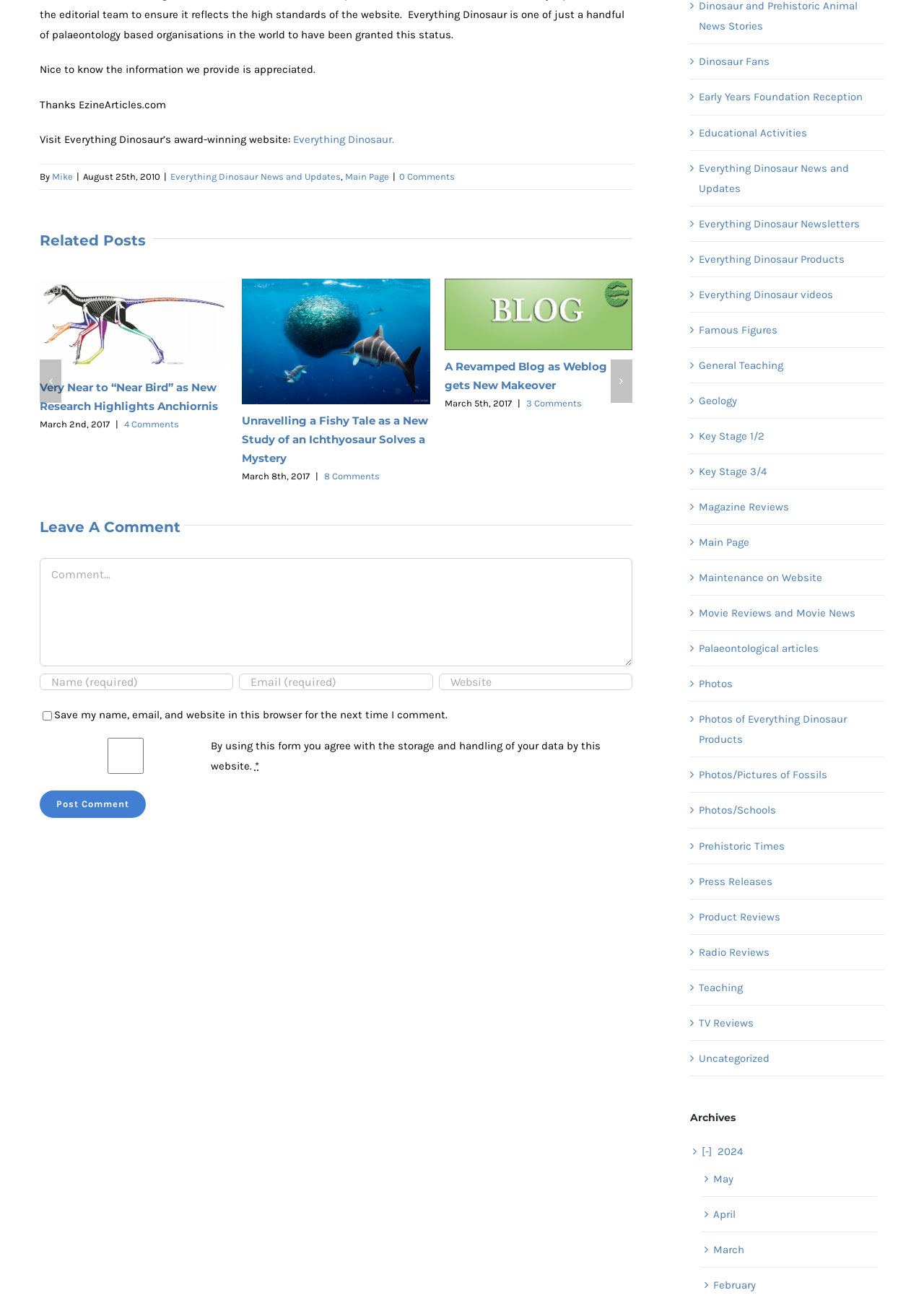Find the bounding box coordinates for the UI element whose description is: "Main Page". The coordinates should be four float numbers between 0 and 1, in the format [left, top, right, bottom].

[0.756, 0.41, 0.949, 0.426]